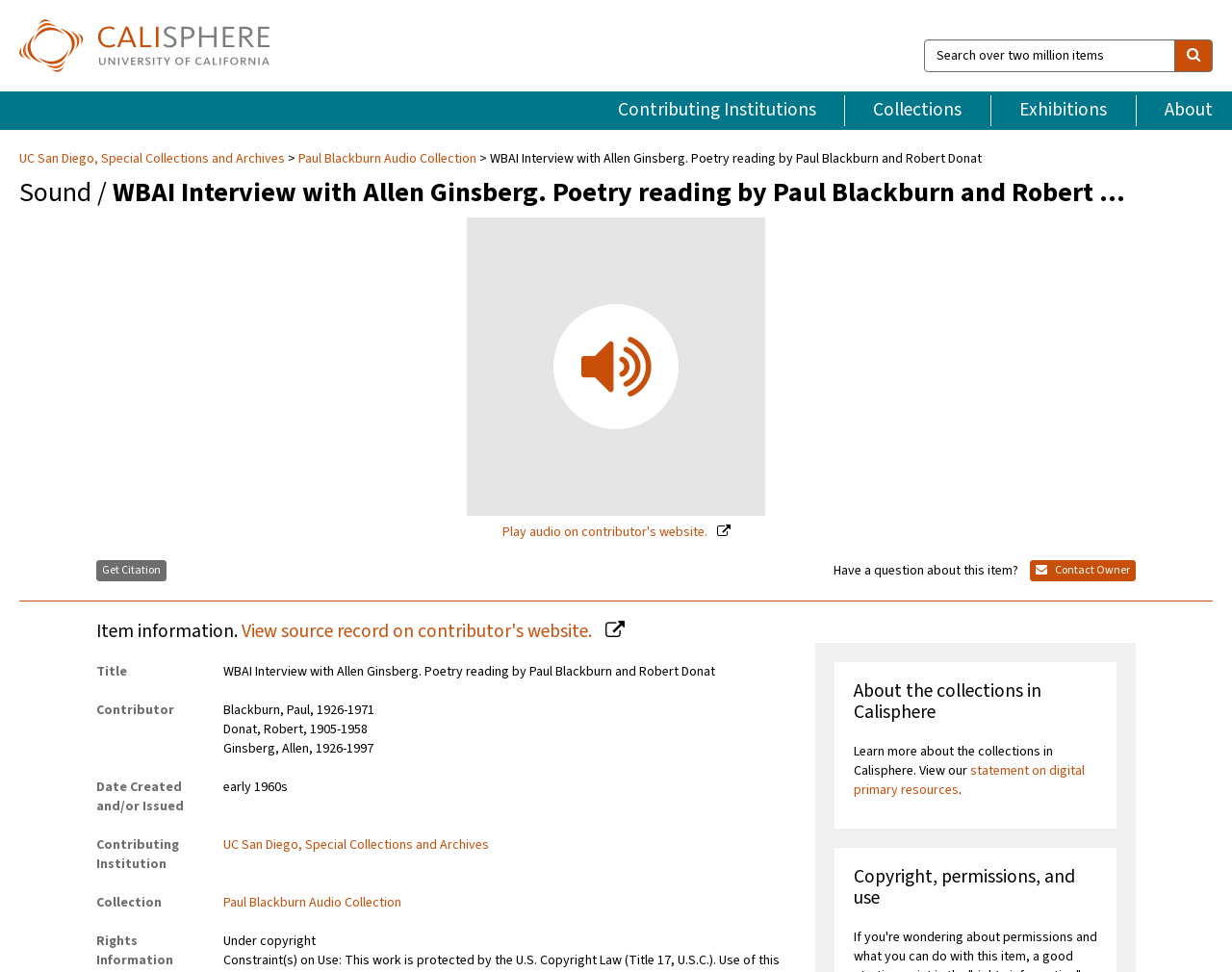Please determine the bounding box coordinates of the clickable area required to carry out the following instruction: "View source record on contributor's website". The coordinates must be four float numbers between 0 and 1, represented as [left, top, right, bottom].

[0.196, 0.636, 0.507, 0.664]